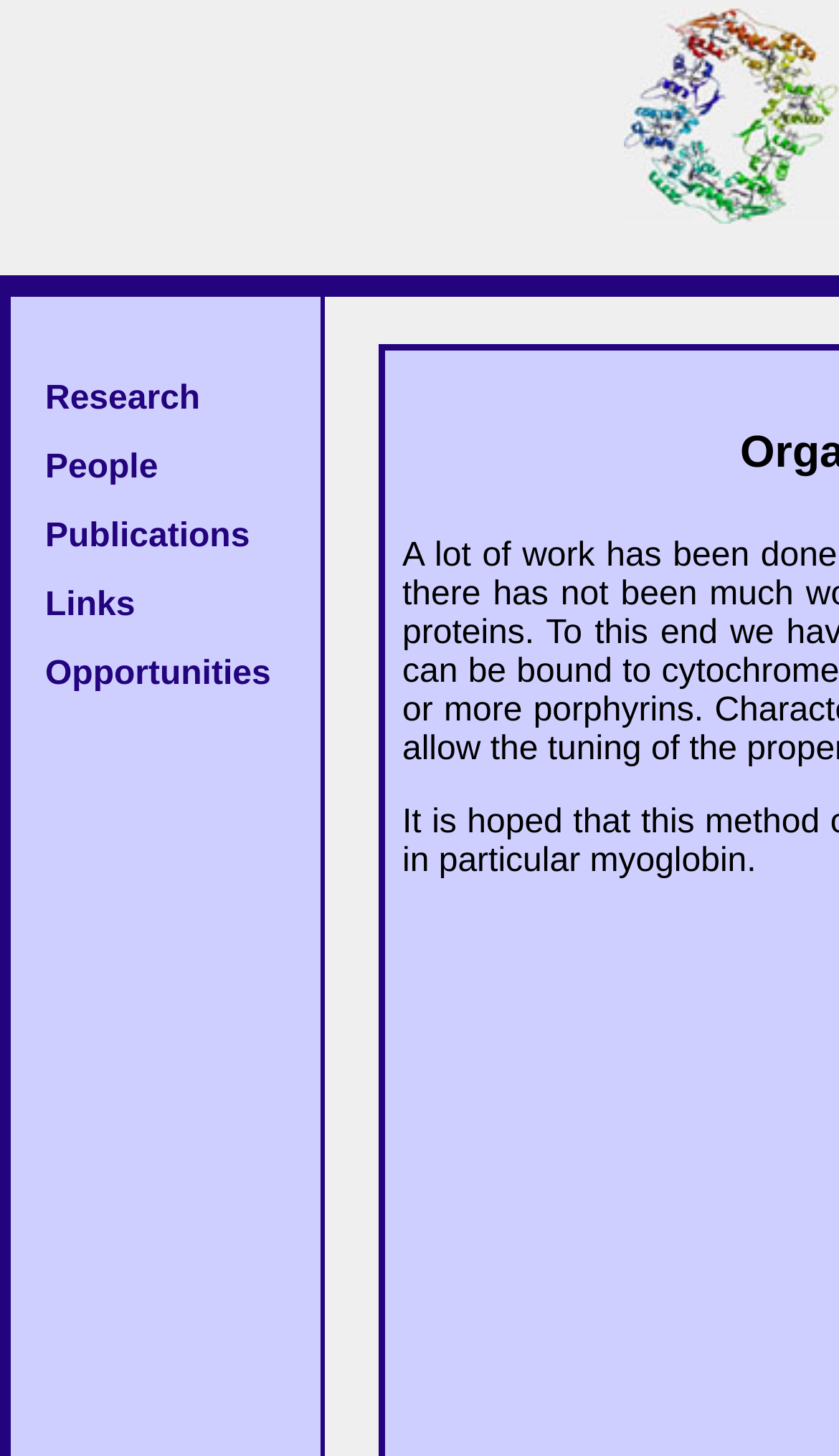Give a succinct answer to this question in a single word or phrase: 
What is the first main navigation link?

Research